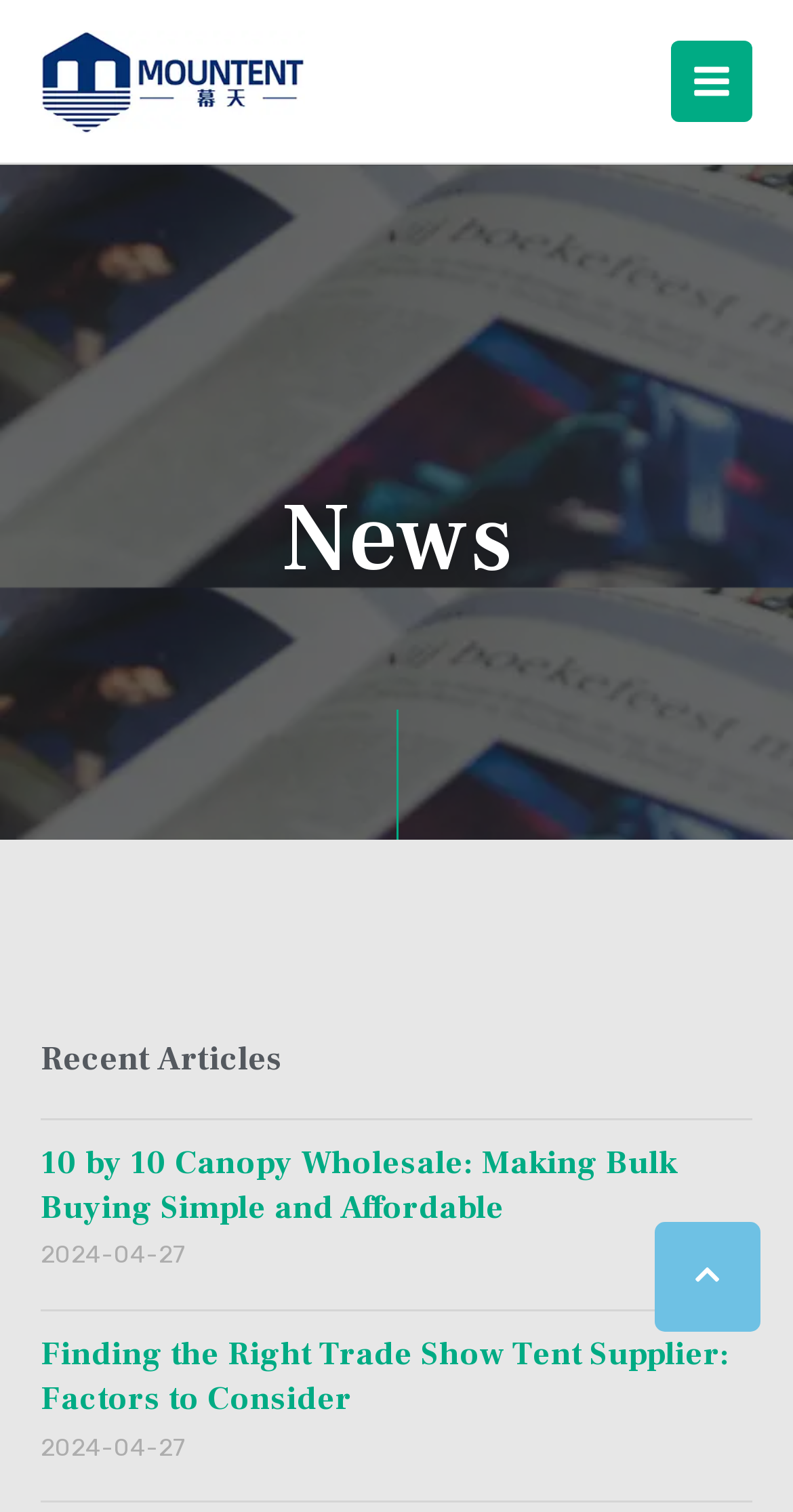Respond to the following question with a brief word or phrase:
What type of content is the webpage primarily about?

Canopy tents